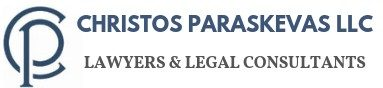Where is the law firm based?
Based on the image, give a one-word or short phrase answer.

Cyprus